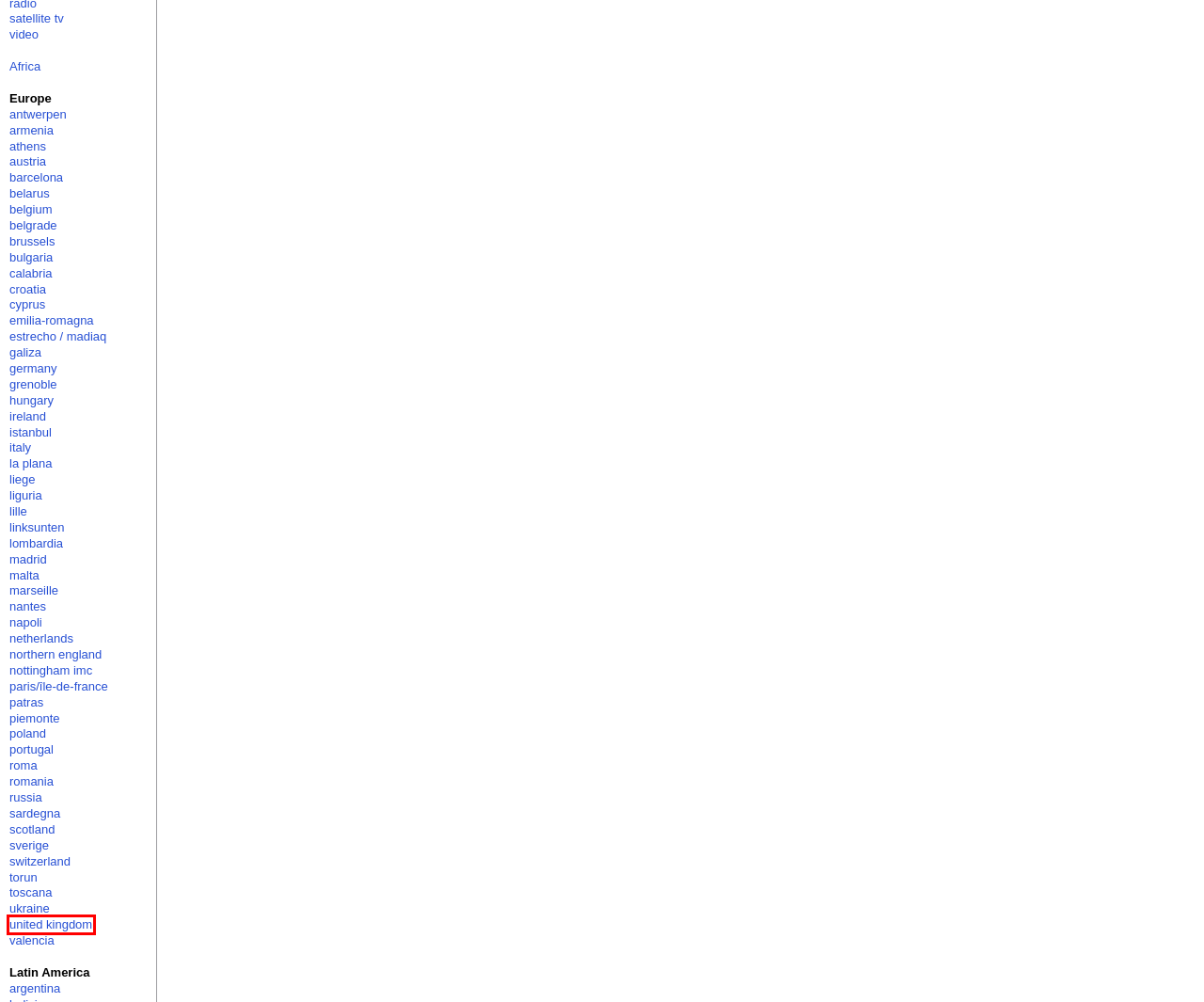You have a screenshot of a webpage where a red bounding box highlights a specific UI element. Identify the description that best matches the resulting webpage after the highlighted element is clicked. The choices are:
A. Indymedia Argentina Centro de Medios Independientes (( i ))
B. UK Indymedia
C. linksunten Archiv
D. IndyMedia | - Vrij Media Centrum Nederland
E. Indymedia Barcelona
F. Bientôt une archive d'indy grenoble ici
G. de.indymedia.org | dont hate the media, become the media!
H. Apache2 Ubuntu Default Page: It works

B